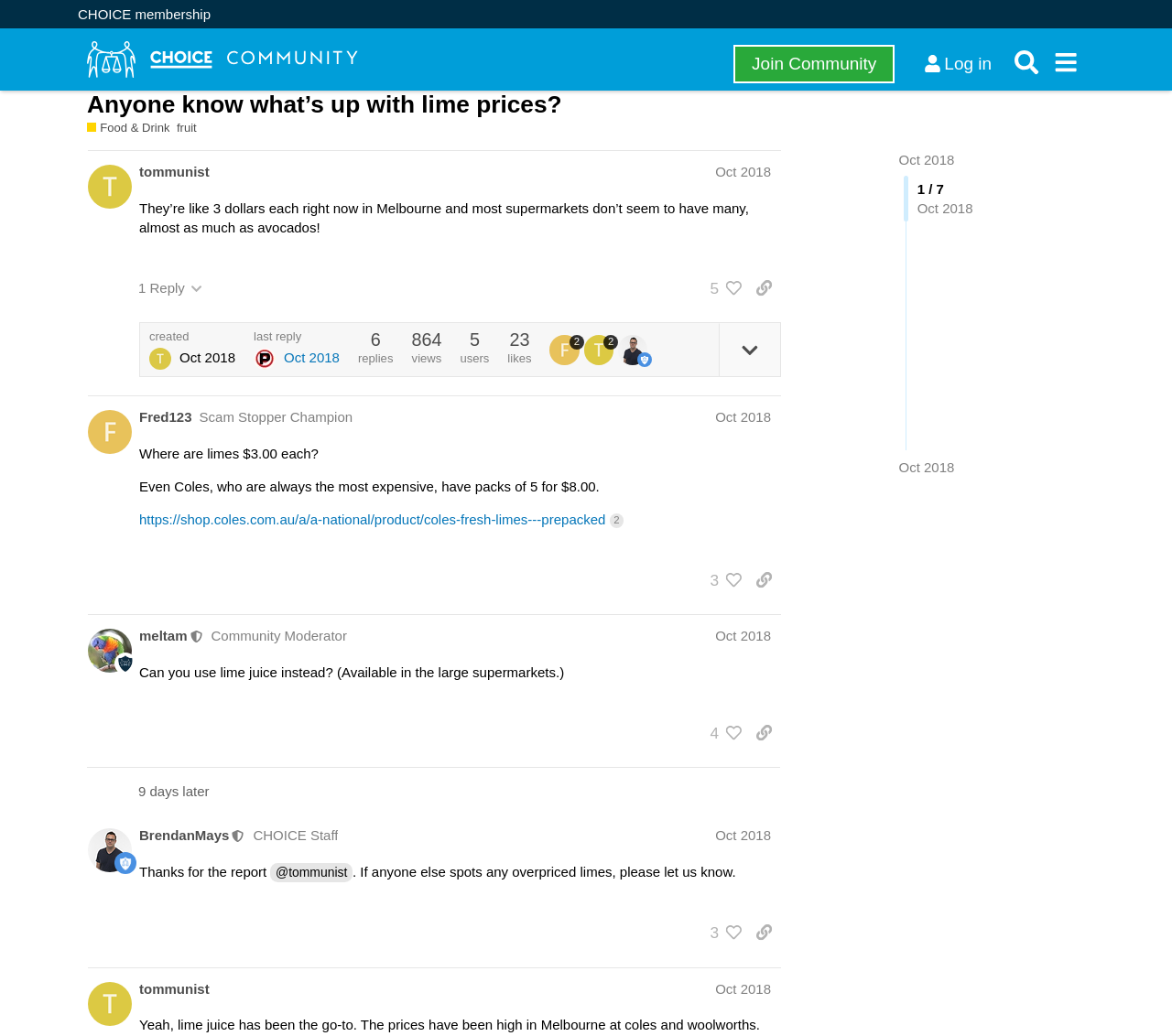What is the price of a pack of 5 limes at Coles?
Offer a detailed and exhaustive answer to the question.

According to the post by Fred123, a pack of 5 limes at Coles costs $8.00, as mentioned in the link 'https://shop.coles.com.au/a/a-national/product/coles-fresh-limes---prepacked 2'.